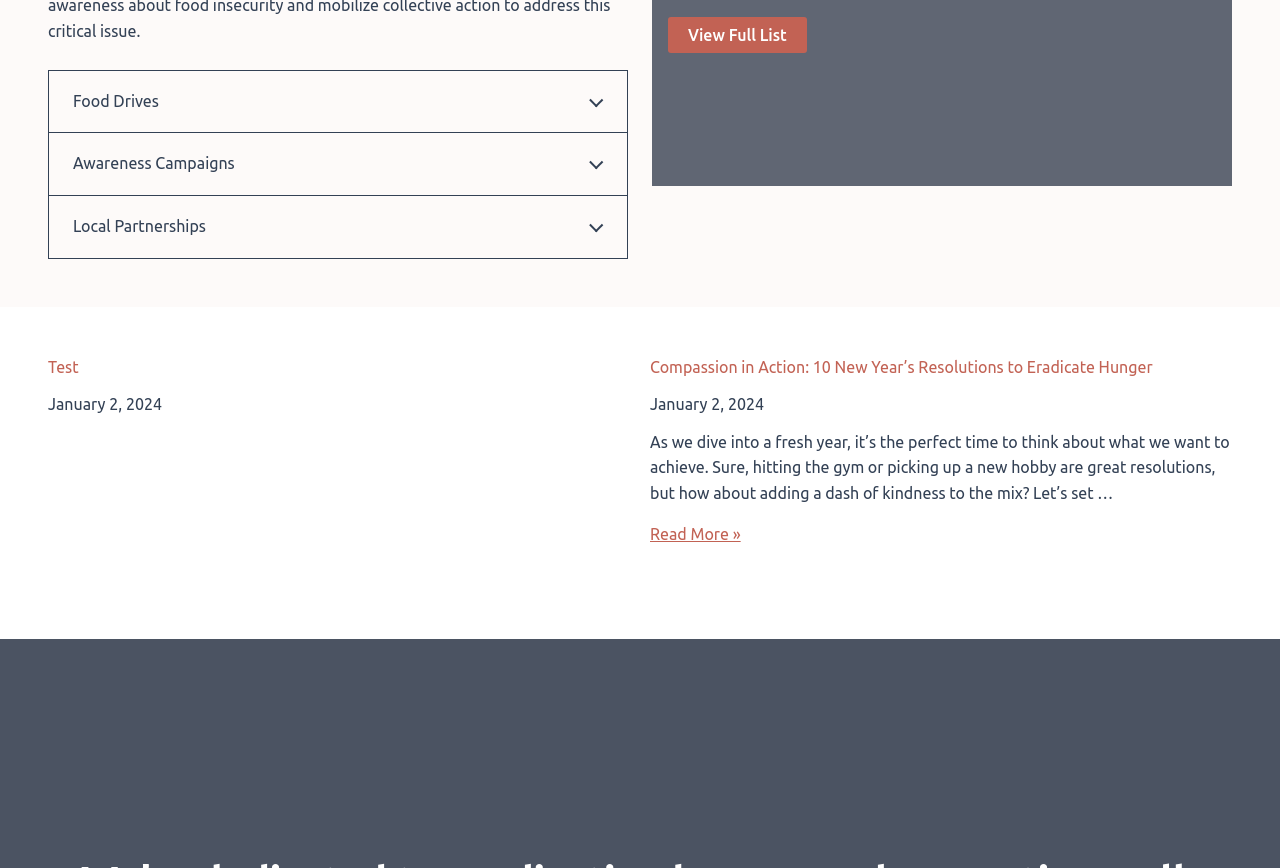What is the date of the latest article?
Kindly offer a detailed explanation using the data available in the image.

I found a time element with the text 'January 2, 2024' which is likely to be the date of the latest article.